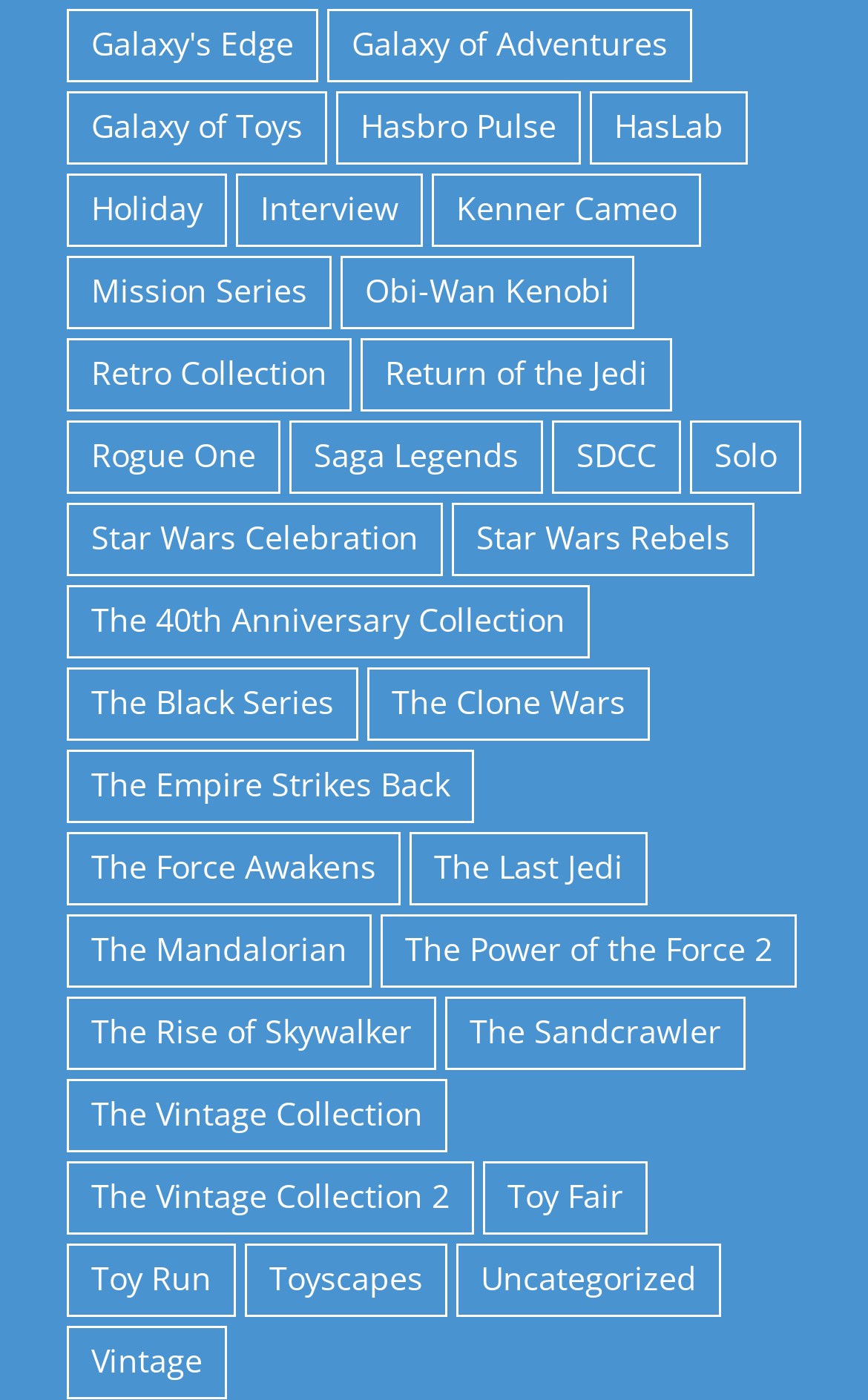How many categories are there on this webpage? Based on the image, give a response in one word or a short phrase.

30